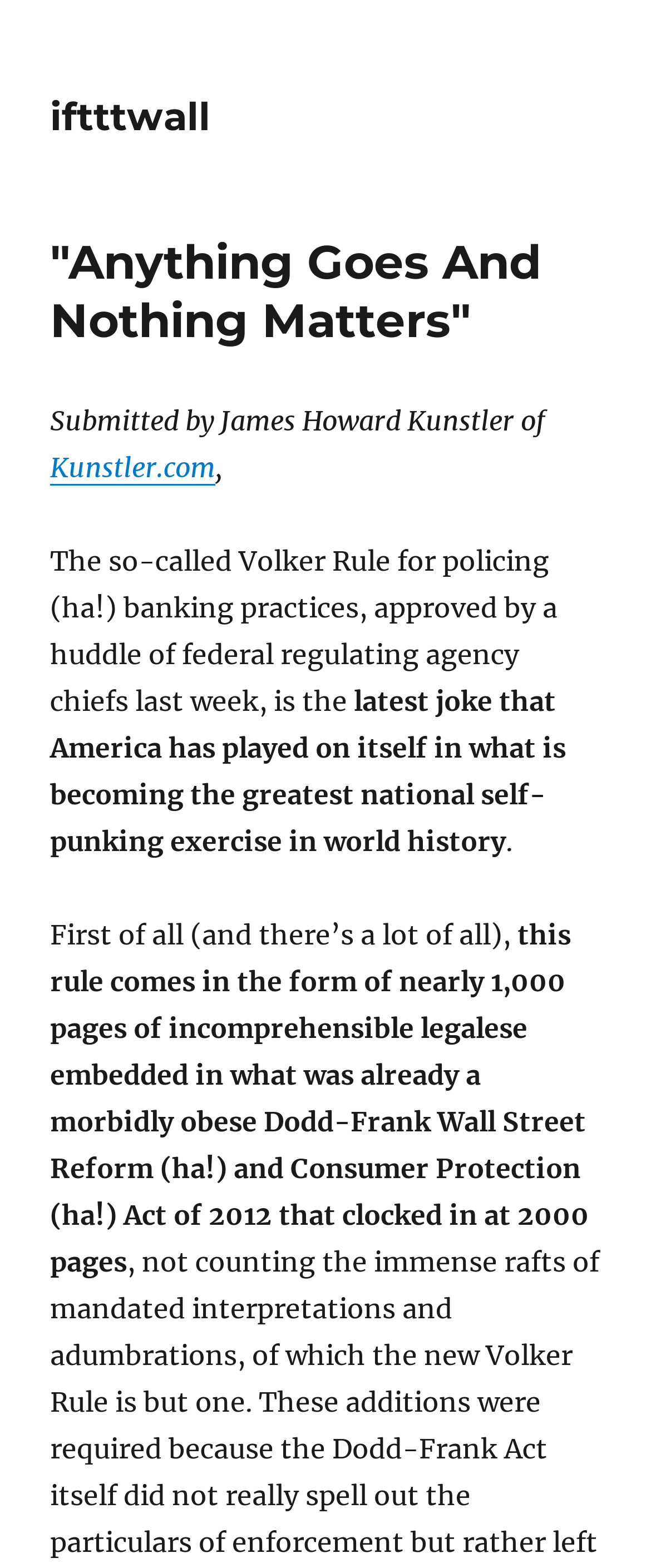What is the main title displayed on this webpage?

"Anything Goes And Nothing Matters"